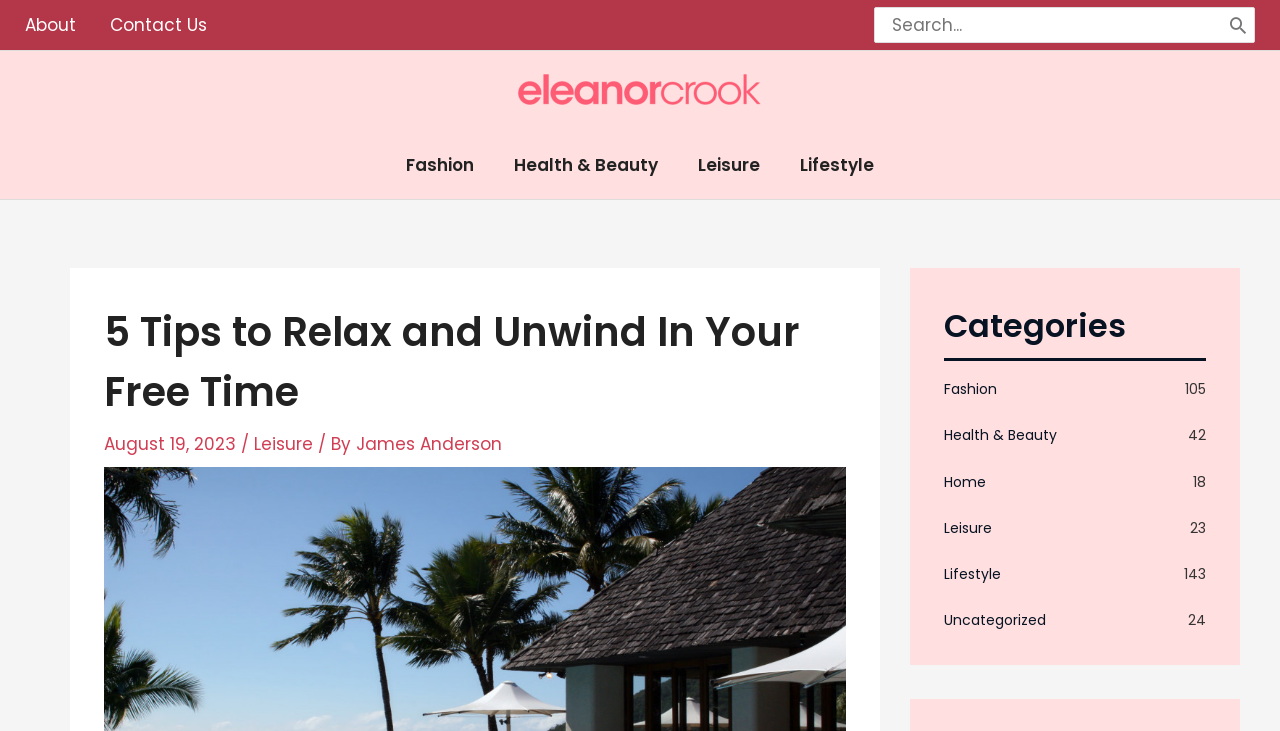By analyzing the image, answer the following question with a detailed response: What type of content is the article categorized under?

The article is categorized under Leisure, which can be found by looking at the text below the main heading, where it says 'August 19, 2023 / Leisure / By James Anderson'. This indicates that the article is categorized under Leisure.